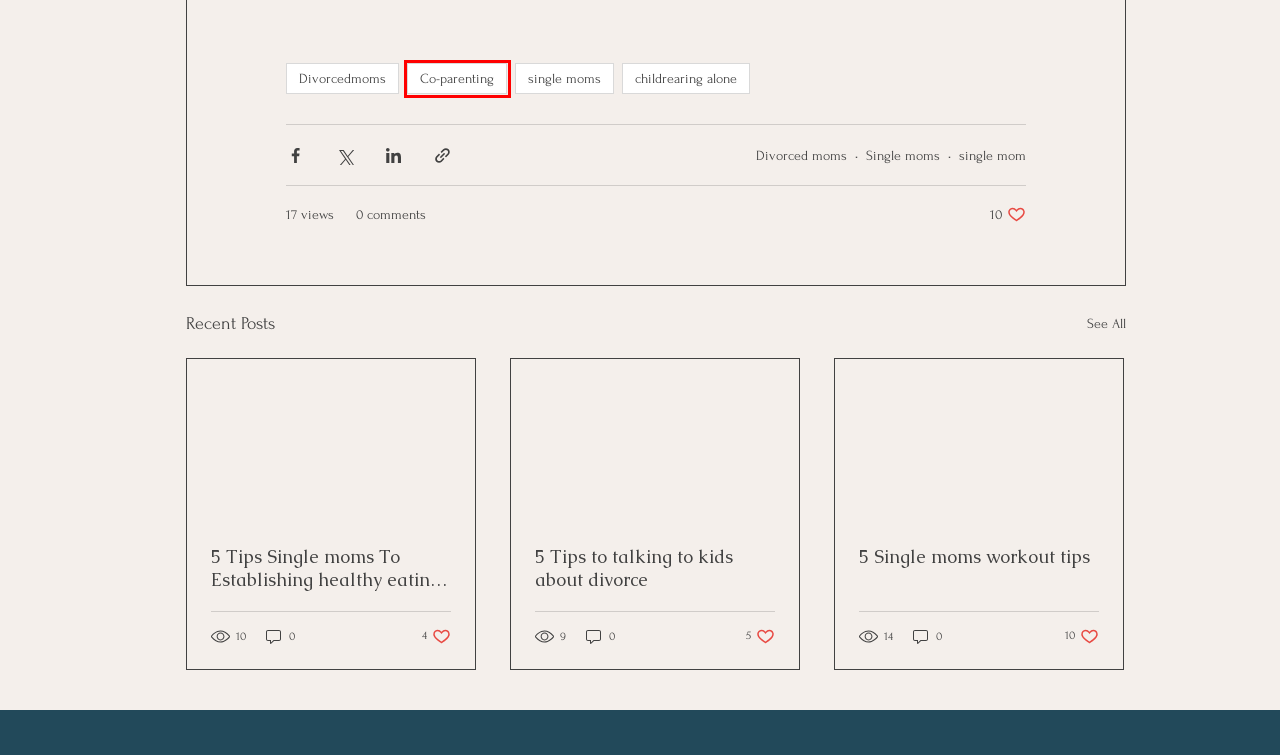Analyze the given webpage screenshot and identify the UI element within the red bounding box. Select the webpage description that best matches what you expect the new webpage to look like after clicking the element. Here are the candidates:
A. single moms | My Site
B. single parent
C. childrearing alone | My Site
D. Co-parenting | My Site
E. Divorcedmoms | My Site
F. Books | Www.slandynoel.com
G. A Stronger You Community Subscription | My Site
H. Podcast | My Site

D